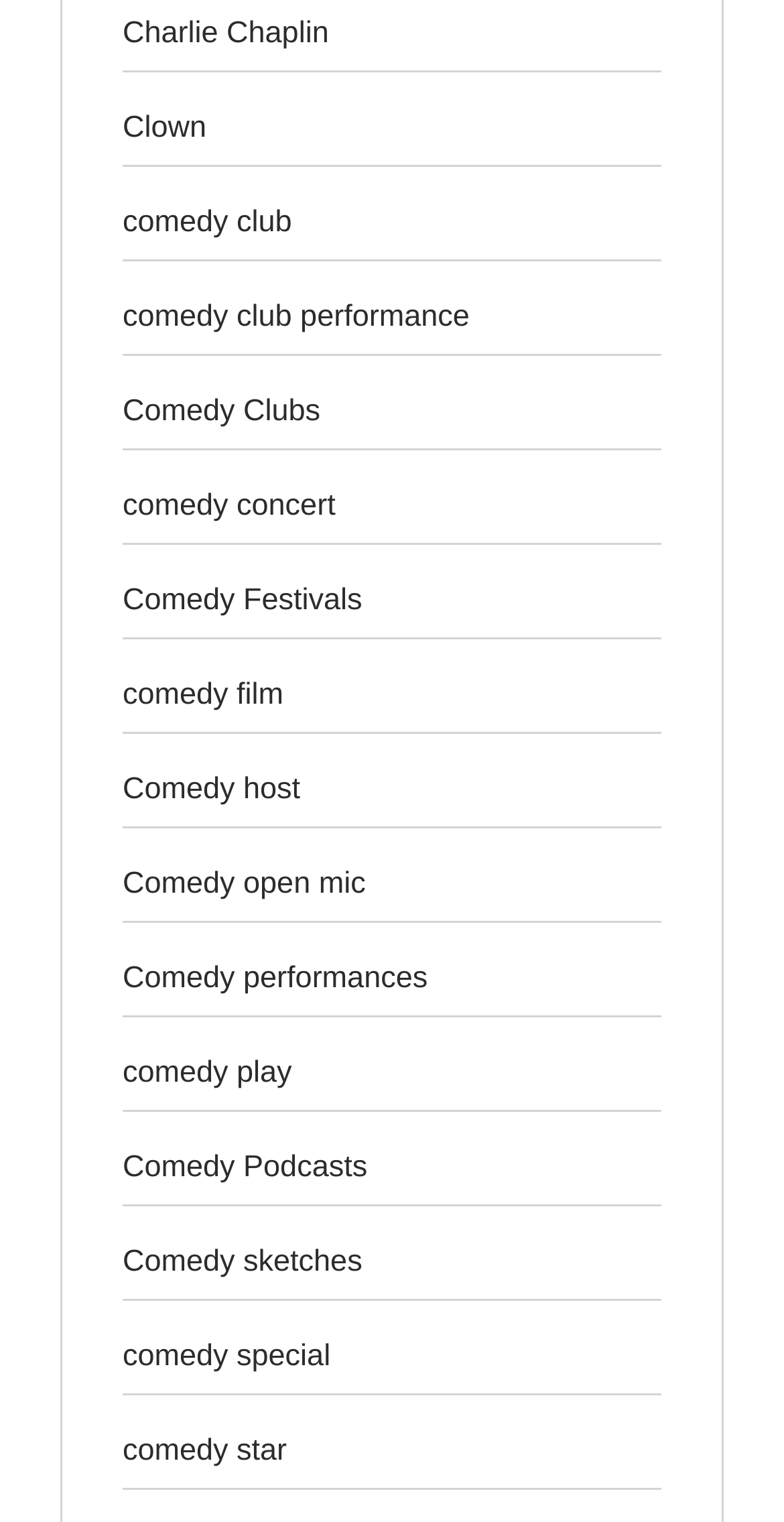Based on the element description Clown, identify the bounding box coordinates for the UI element. The coordinates should be in the format (top-left x, top-left y, bottom-right x, bottom-right y) and within the 0 to 1 range.

[0.156, 0.073, 0.263, 0.096]